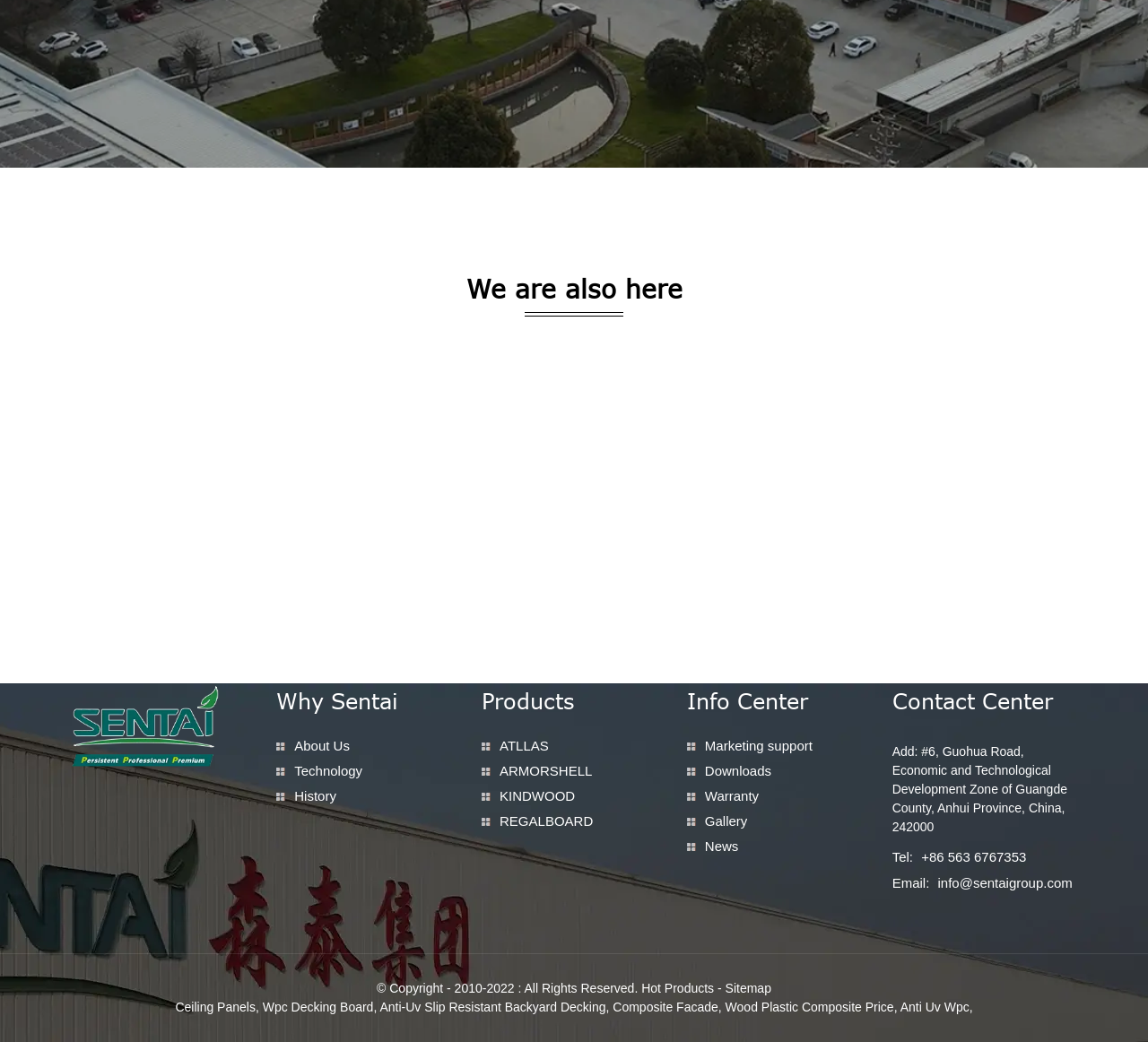Locate the bounding box coordinates of the element you need to click to accomplish the task described by this instruction: "Get marketing support".

[0.614, 0.704, 0.708, 0.728]